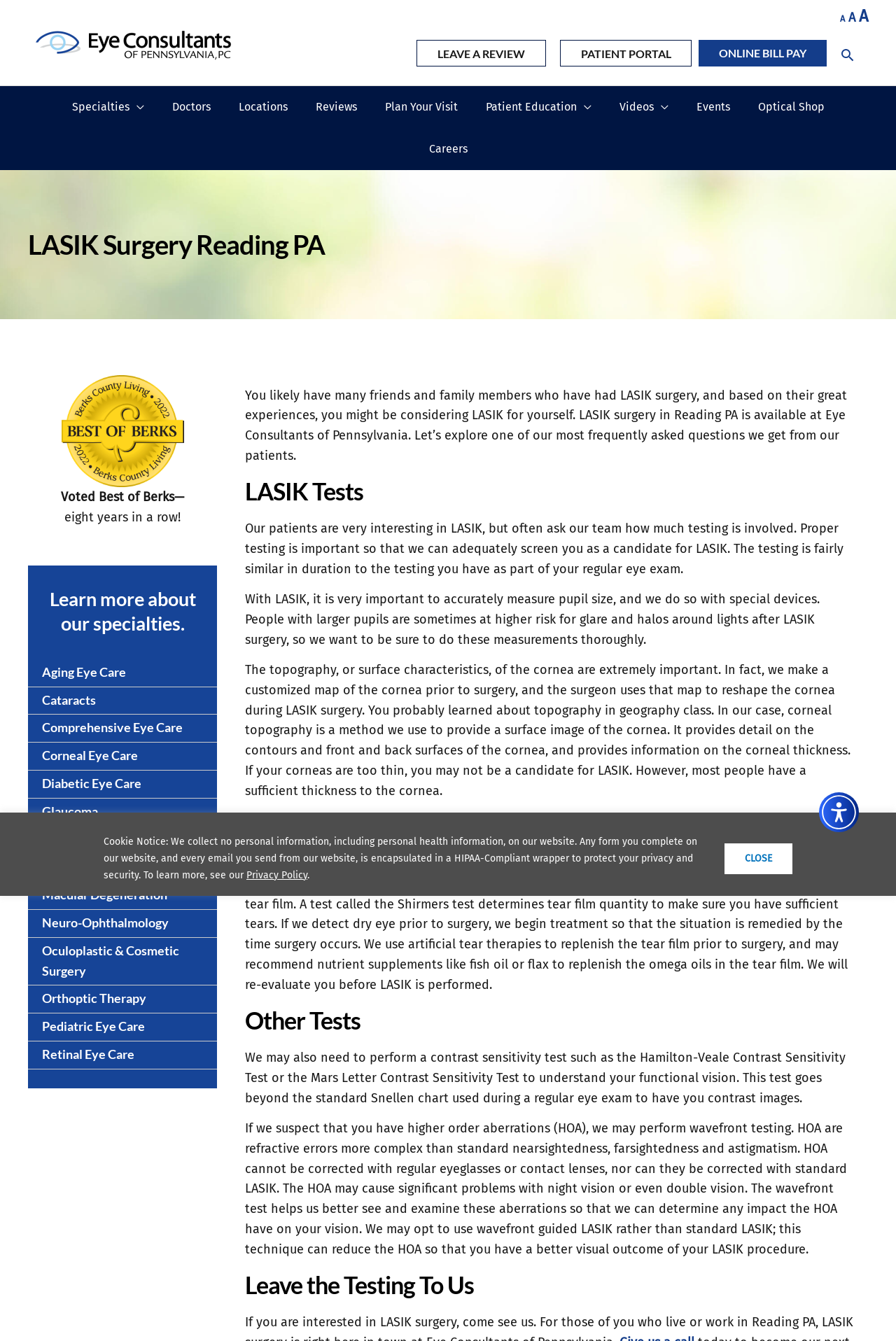Extract the primary header of the webpage and generate its text.

LASIK Surgery Reading PA